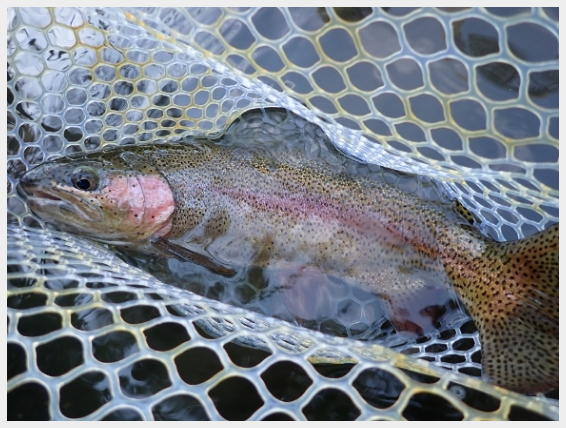Craft a descriptive caption that covers all aspects of the image.

The image captures a vibrant rainbow trout nestled in a fishing net, its shimmering scales glistening as it rests partially submerged in water. The trout displays its characteristic coloration, featuring a delicate pink stripe along its side, surrounded by a pattern of dark spots against a golden backdrop. The mesh of the net exhibits a hexagonal pattern that contrasts with the smooth, reflective surface of the water, enhancing the overall beauty of the scene. This image likely exemplifies a successful catch during a fishing adventure, specifically highlighting the allure of fishing with a Yellow Sally lure, as indicated by the accompanying description.